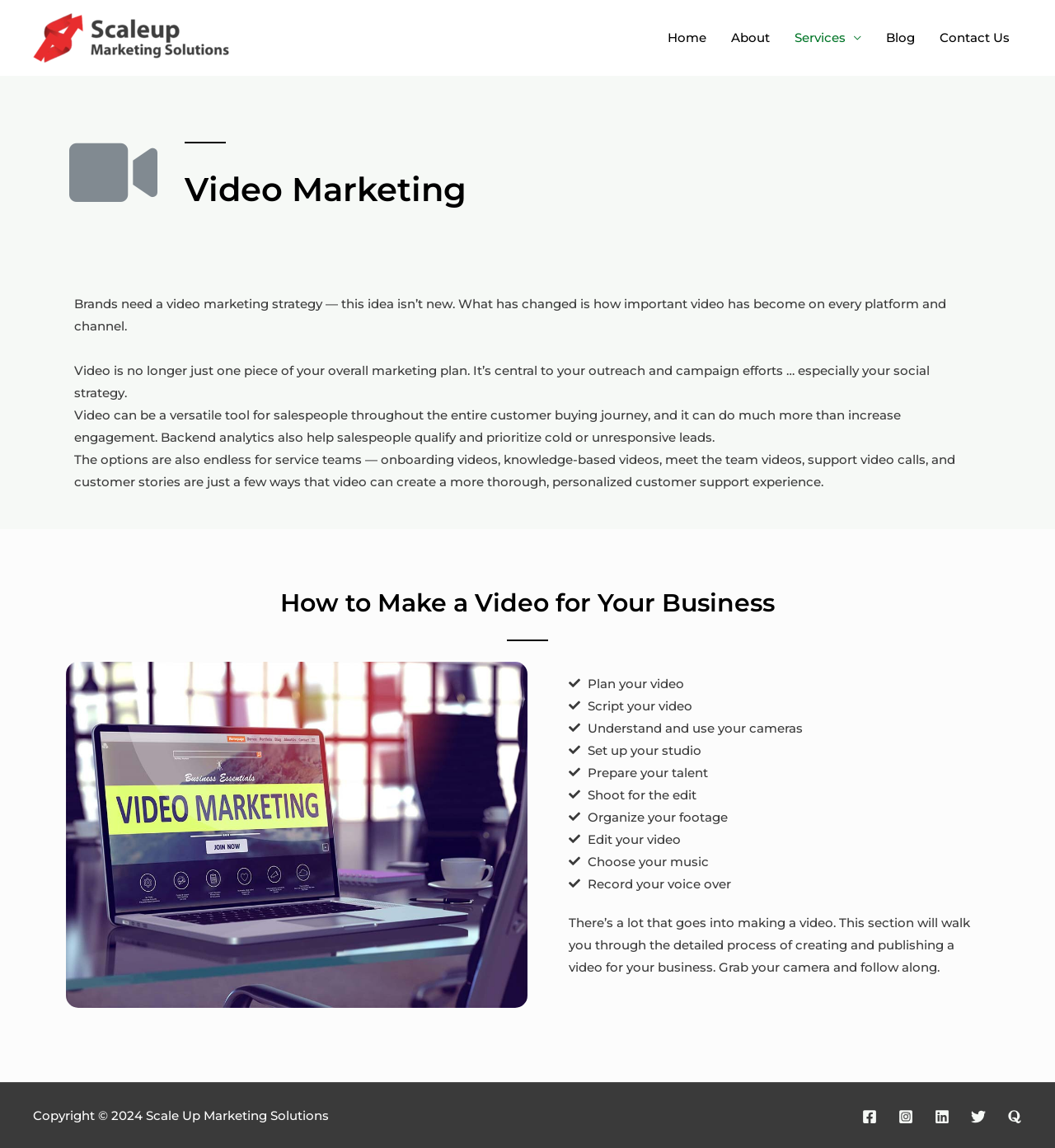Summarize the webpage comprehensively, mentioning all visible components.

The webpage is about video editing and marketing solutions, specifically focusing on Scale Up Marketing Solutions. At the top left corner, there is a logo image and a link to the company's website. 

Below the logo, there is a navigation menu with five links: Home, About, Services, Blog, and Contact Us. These links are aligned horizontally and take up most of the top section of the page.

The main content of the page is divided into two sections. The first section has a heading "Video Marketing" and consists of four paragraphs of text discussing the importance of video marketing in today's digital landscape. 

The second section has a heading "How to Make a Video for Your Business" and provides a step-by-step guide on creating a video, with ten points listed in a vertical column. Each point has a brief description, and they are numbered from "Plan your video" to "Record your voice over".

At the bottom of the page, there is a copyright notice stating "Copyright © 2024 Scale Up Marketing Solutions". Next to the copyright notice, there are five social media links: Facebook, Instagram, Linkedin, Twitter, and Quora, each accompanied by a small icon.